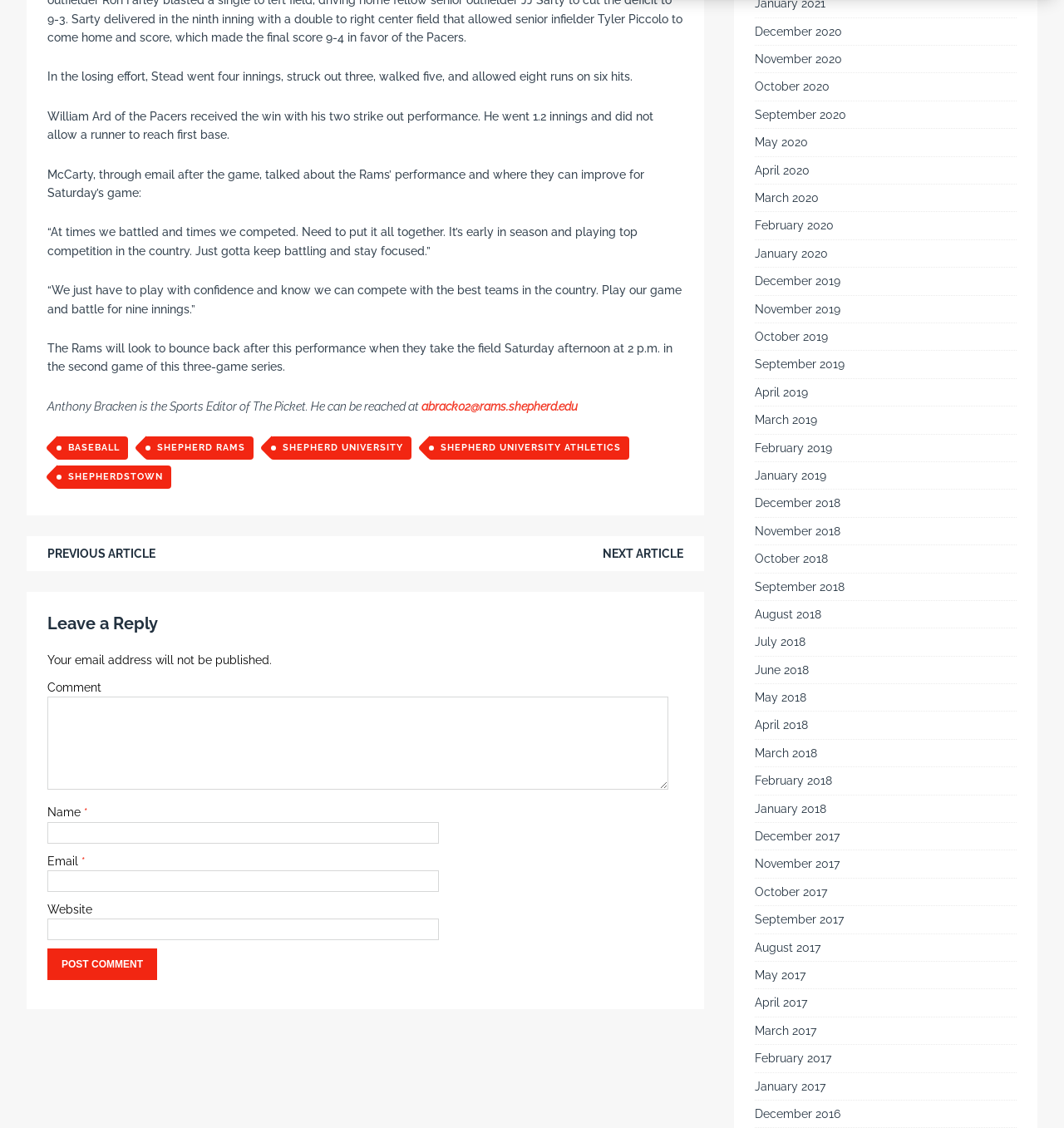Locate the bounding box of the UI element described in the following text: "abrack02@rams.shepherd.edu".

[0.396, 0.354, 0.543, 0.366]